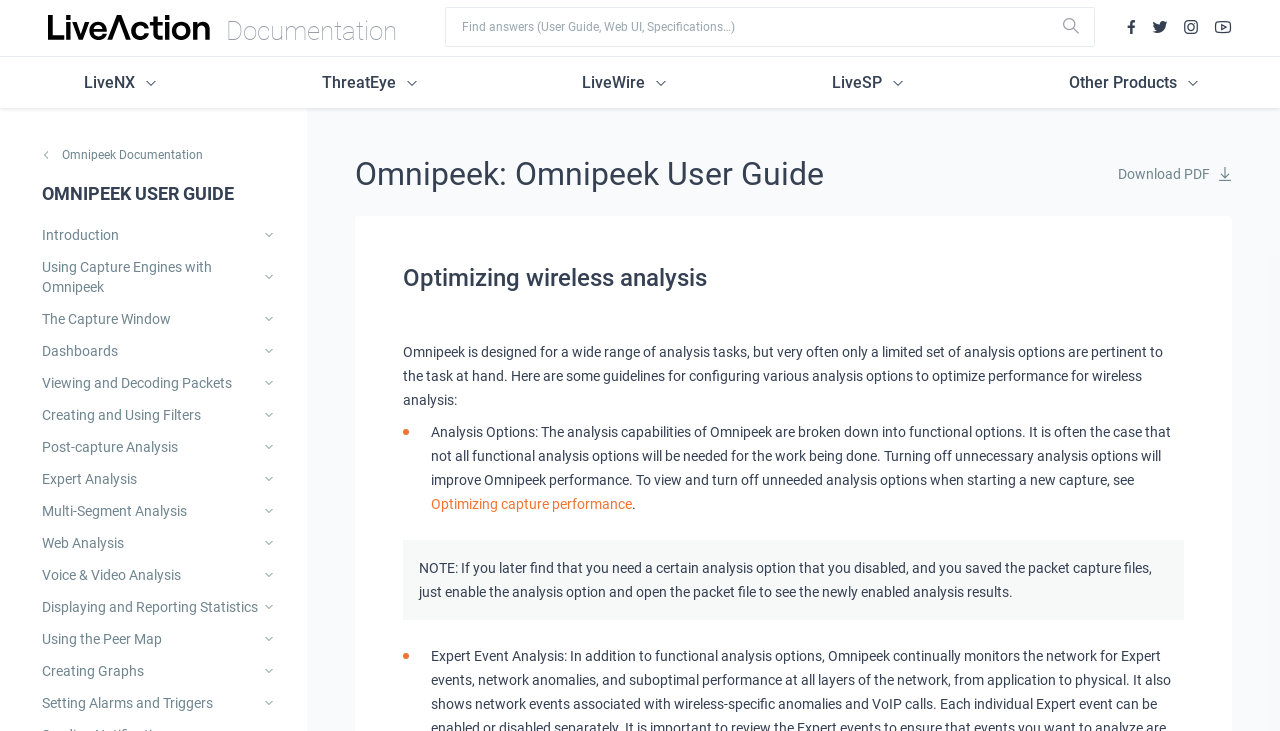Specify the bounding box coordinates of the element's area that should be clicked to execute the given instruction: "Visit Web Designer page". The coordinates should be four float numbers between 0 and 1, i.e., [left, top, right, bottom].

None